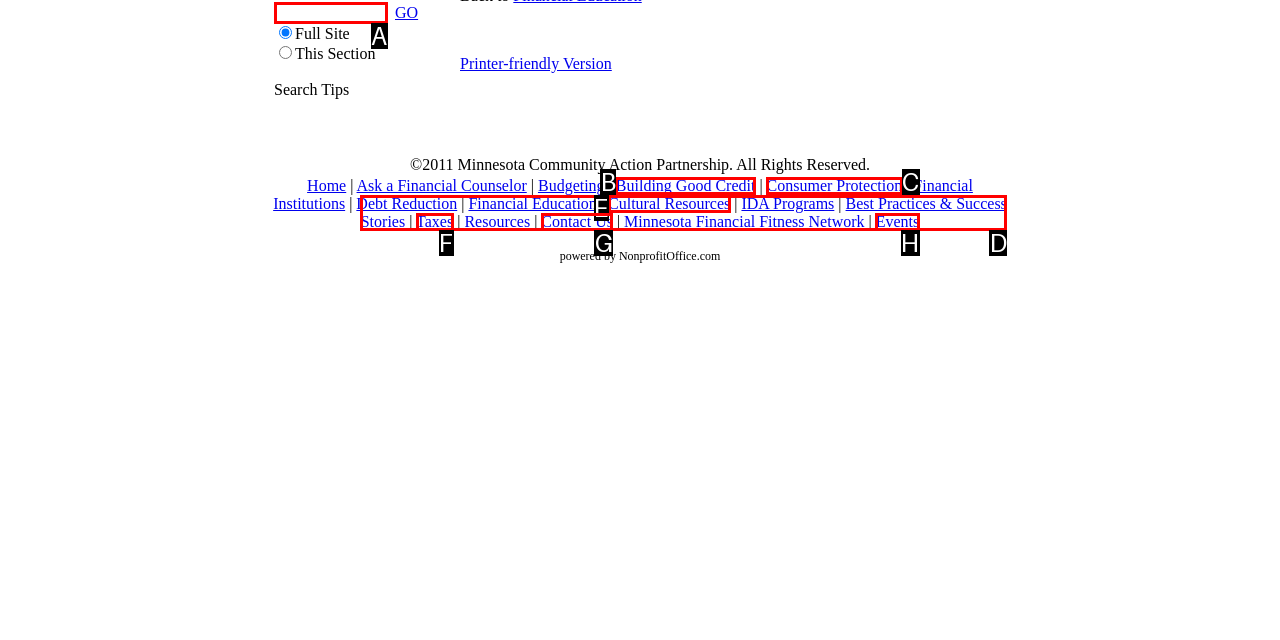Choose the HTML element that best fits the given description: Building Good Credit. Answer by stating the letter of the option.

B